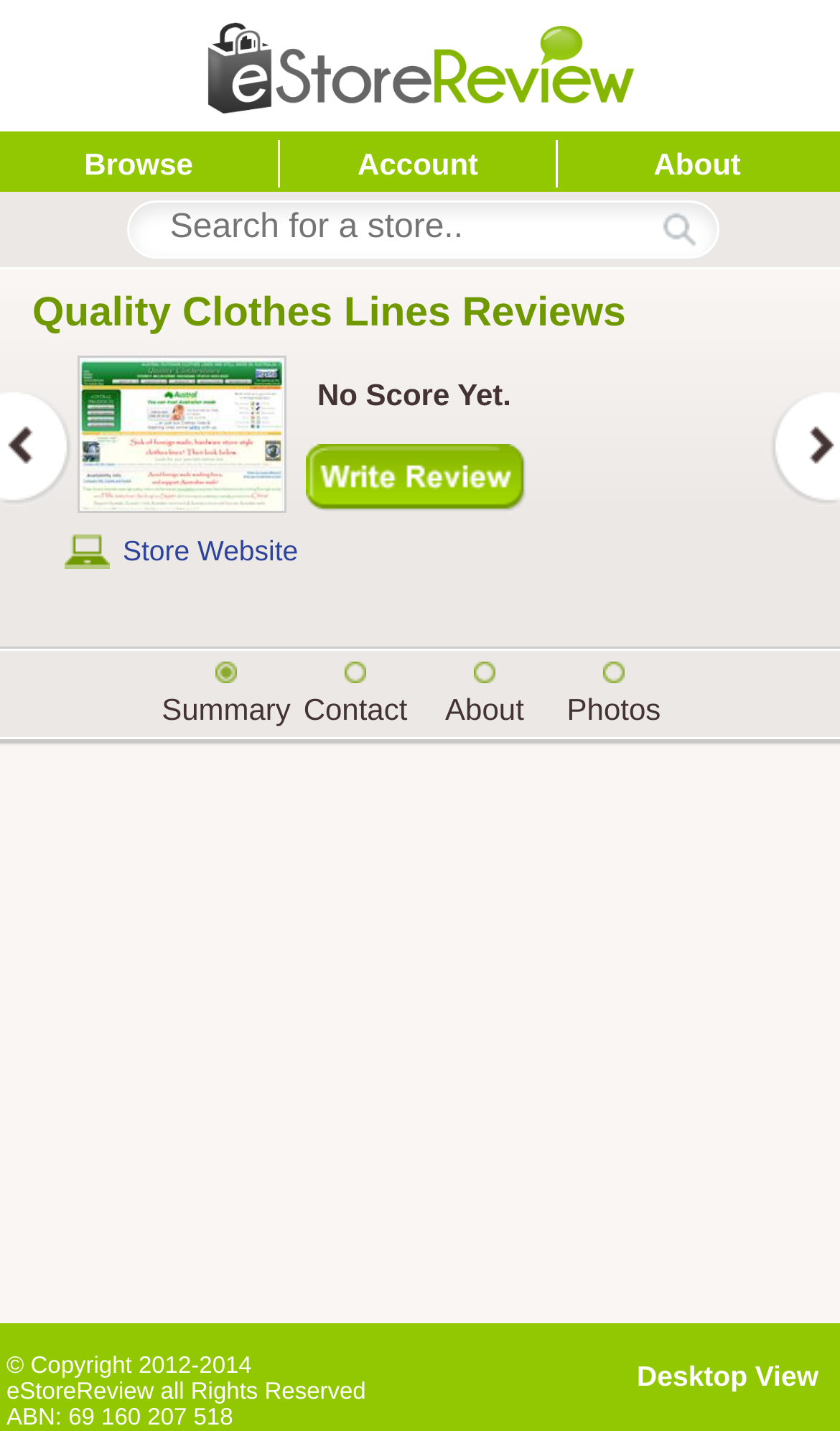Refer to the image and provide an in-depth answer to the question:
What is the rating of Quality Clothes Lines?

The rating of Quality Clothes Lines is displayed as '0 of 5' with the text 'No Score Yet.' next to it, indicating that there are no reviews or ratings available for this store.